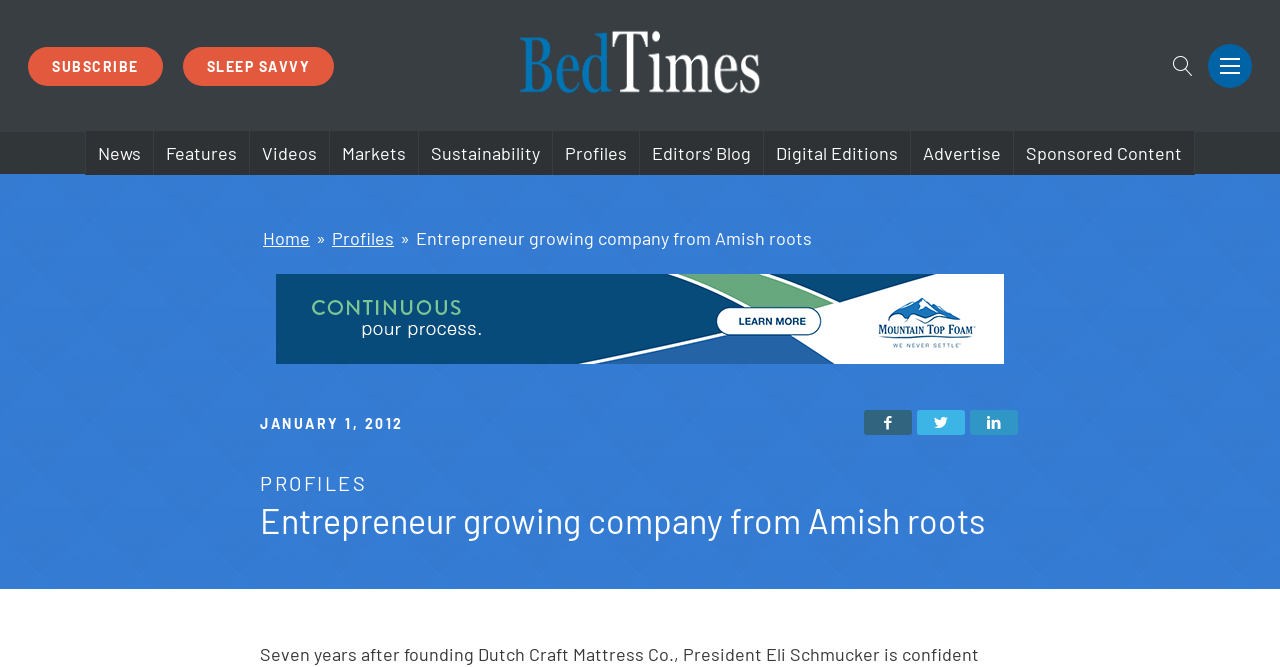Please reply to the following question with a single word or a short phrase:
What is the date of the article?

JANUARY 1, 2012